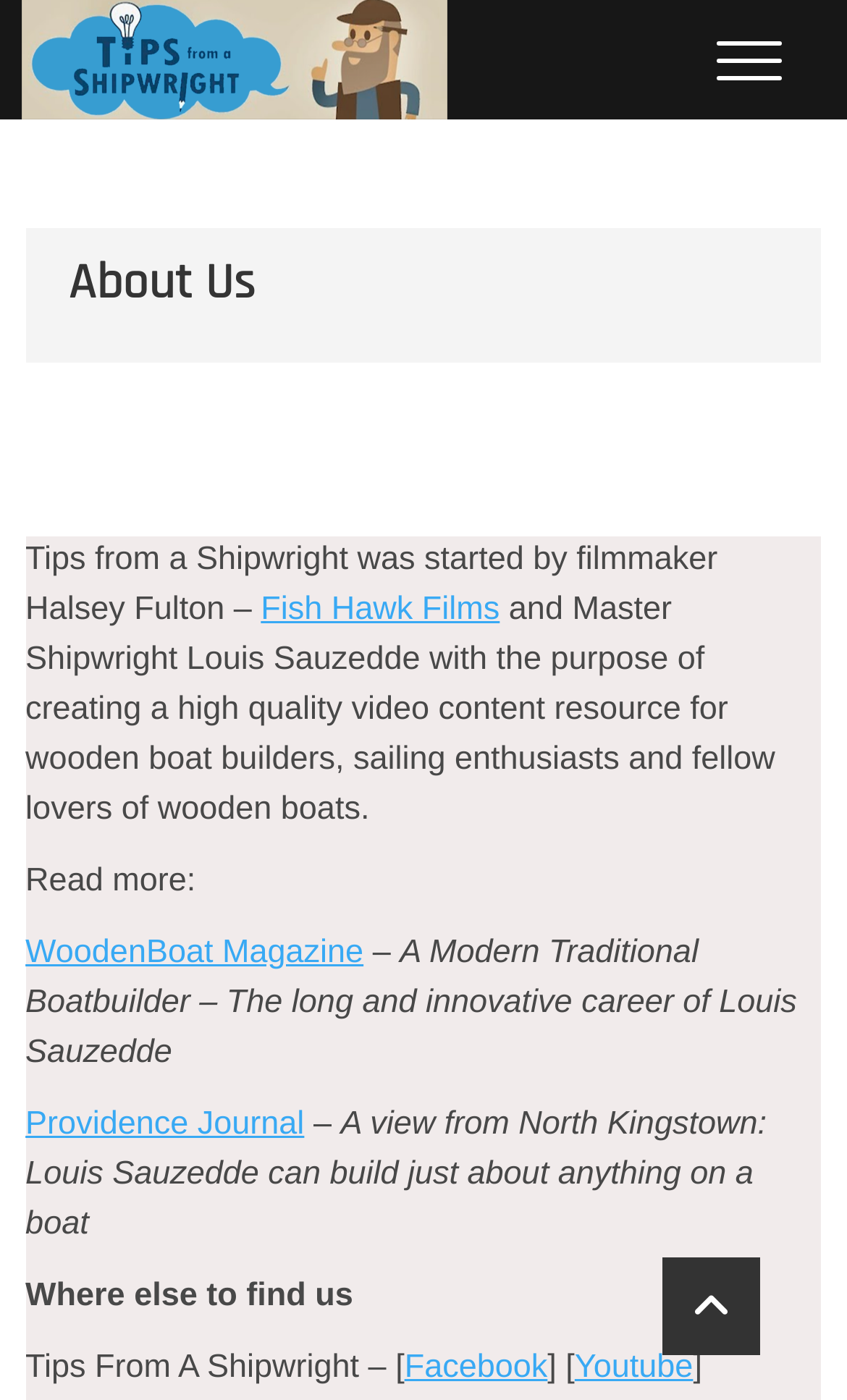What is the purpose of creating Tips From A Shipwright?
Please answer the question with a detailed and comprehensive explanation.

According to the webpage, 'Tips from a Shipwright was started by filmmaker Halsey Fulton – and Master Shipwright Louis Sauzedde with the purpose of creating a high quality video content resource for wooden boat builders, sailing enthusiasts and fellow lovers of wooden boats.' This indicates that the purpose of creating Tips From A Shipwright is to provide a high-quality video content resource.